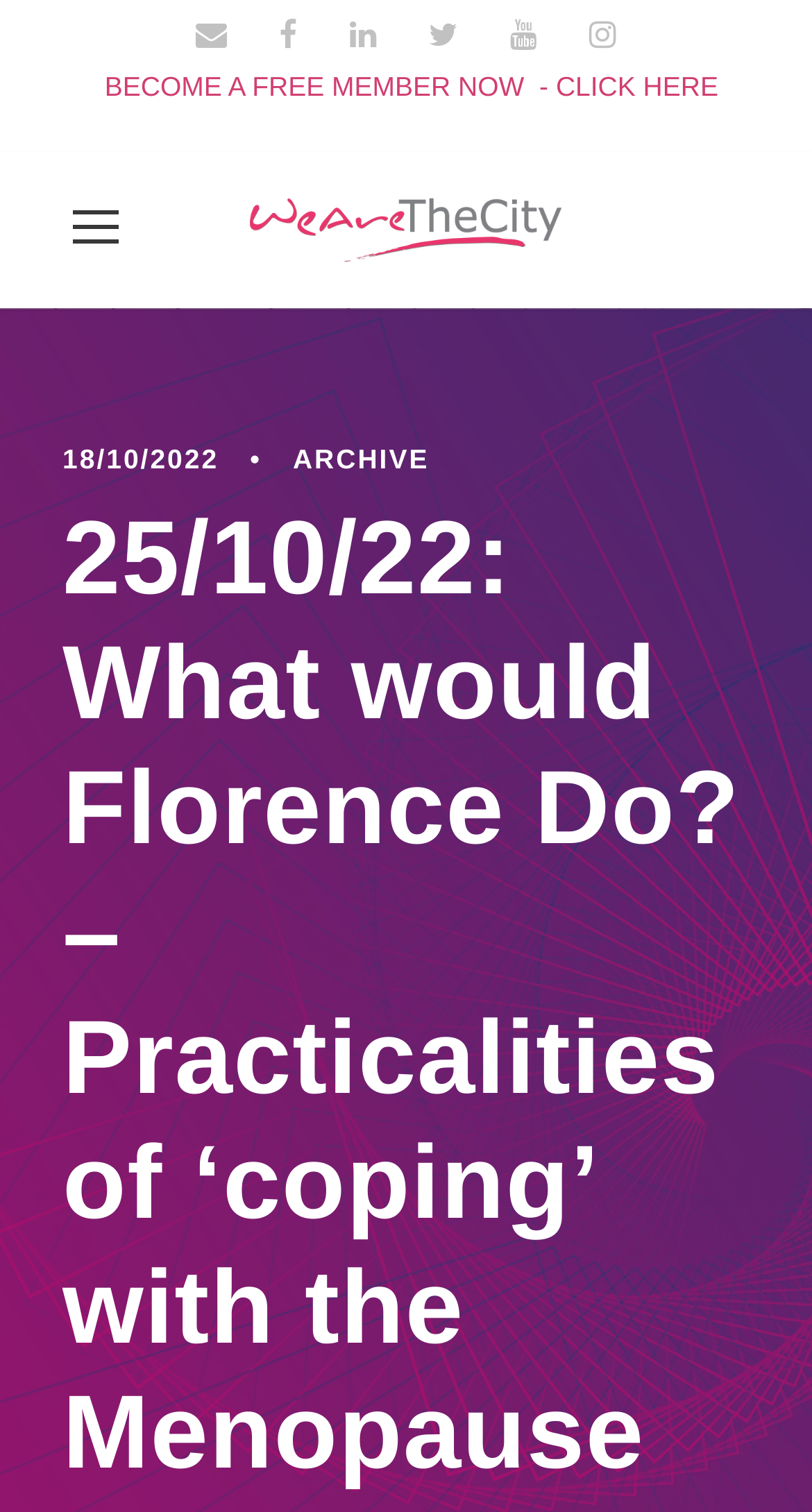Using the given element description, provide the bounding box coordinates (top-left x, top-left y, bottom-right x, bottom-right y) for the corresponding UI element in the screenshot: Super Earth Gravity

None